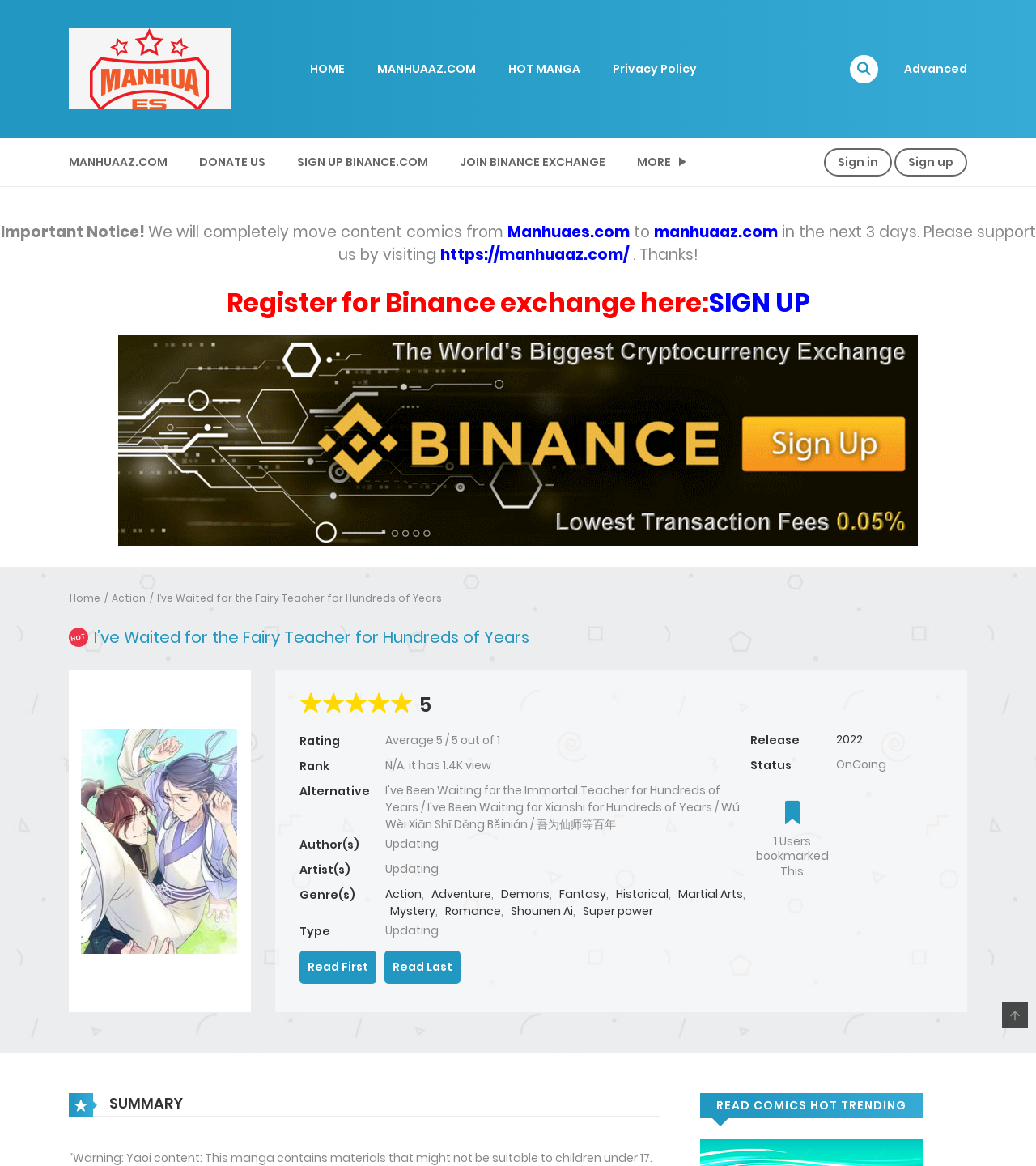Please identify the primary heading of the webpage and give its text content.

I’ve Waited for the Fairy Teacher for Hundreds of Years